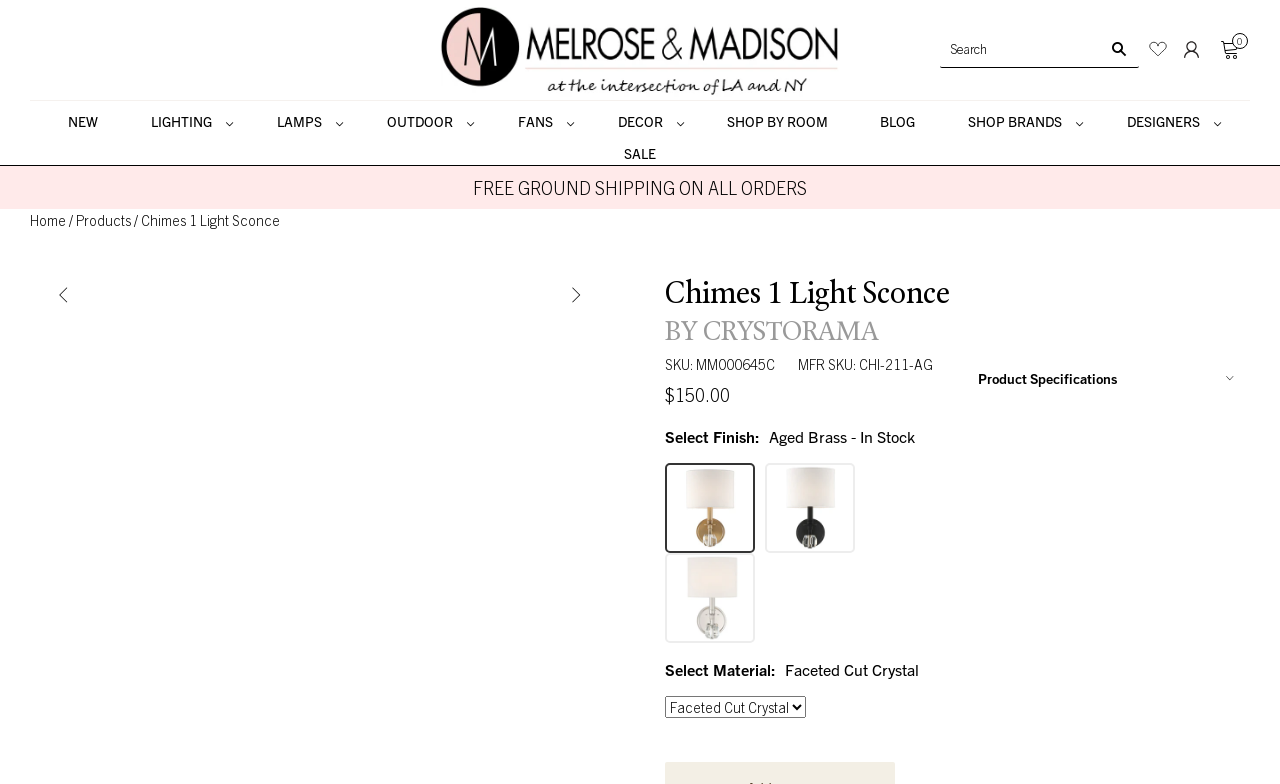Please give the bounding box coordinates of the area that should be clicked to fulfill the following instruction: "View product details". The coordinates should be in the format of four float numbers from 0 to 1, i.e., [left, top, right, bottom].

[0.52, 0.347, 0.742, 0.443]